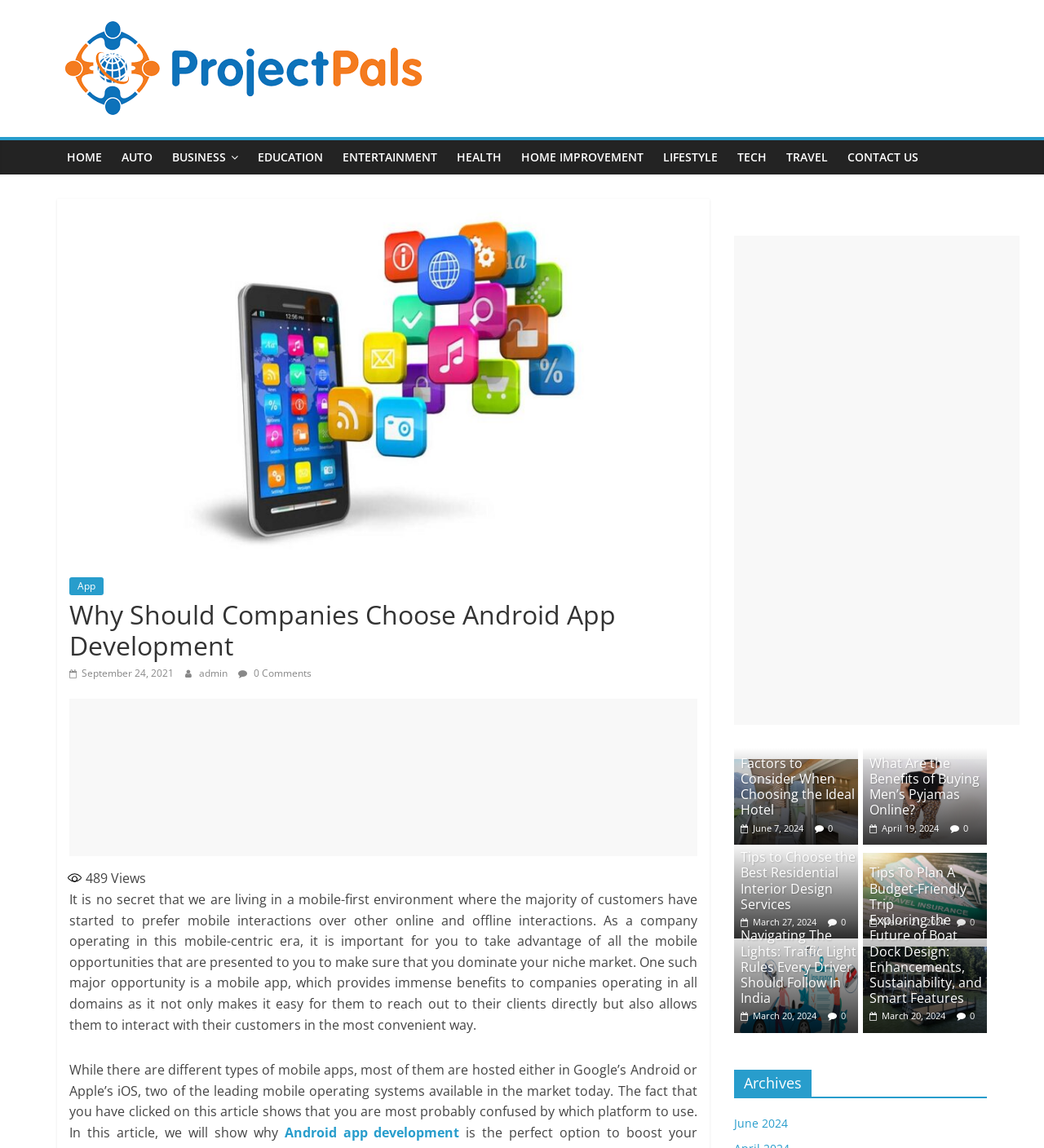Identify the bounding box coordinates of the region I need to click to complete this instruction: "Click on the 'HOME' link".

[0.055, 0.122, 0.107, 0.152]